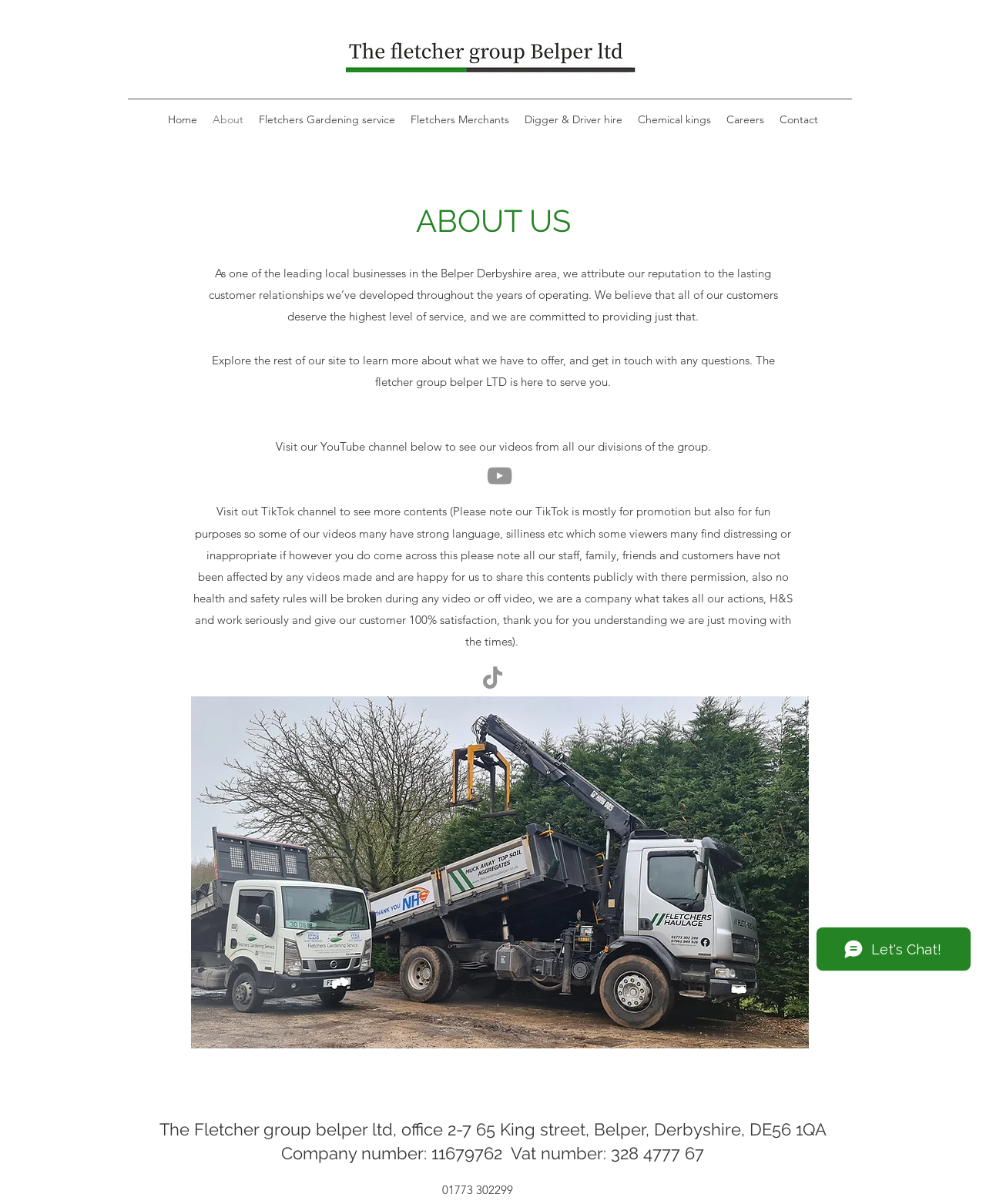Find the bounding box coordinates for the HTML element specified by: "Fletchers Gardening service".

[0.255, 0.09, 0.409, 0.109]